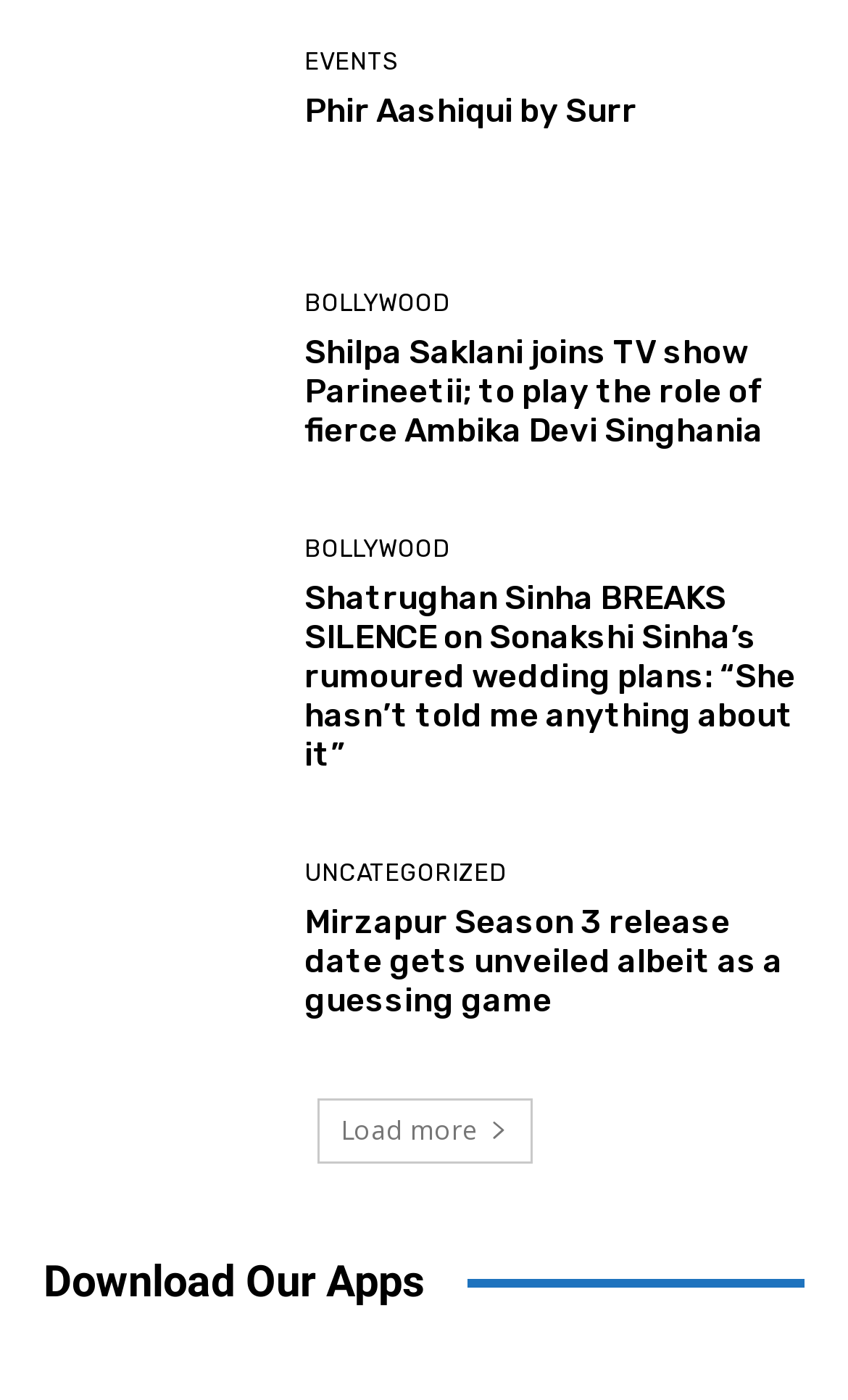Determine the bounding box of the UI element mentioned here: "Uncategorized". The coordinates must be in the format [left, top, right, bottom] with values ranging from 0 to 1.

[0.359, 0.616, 0.597, 0.633]